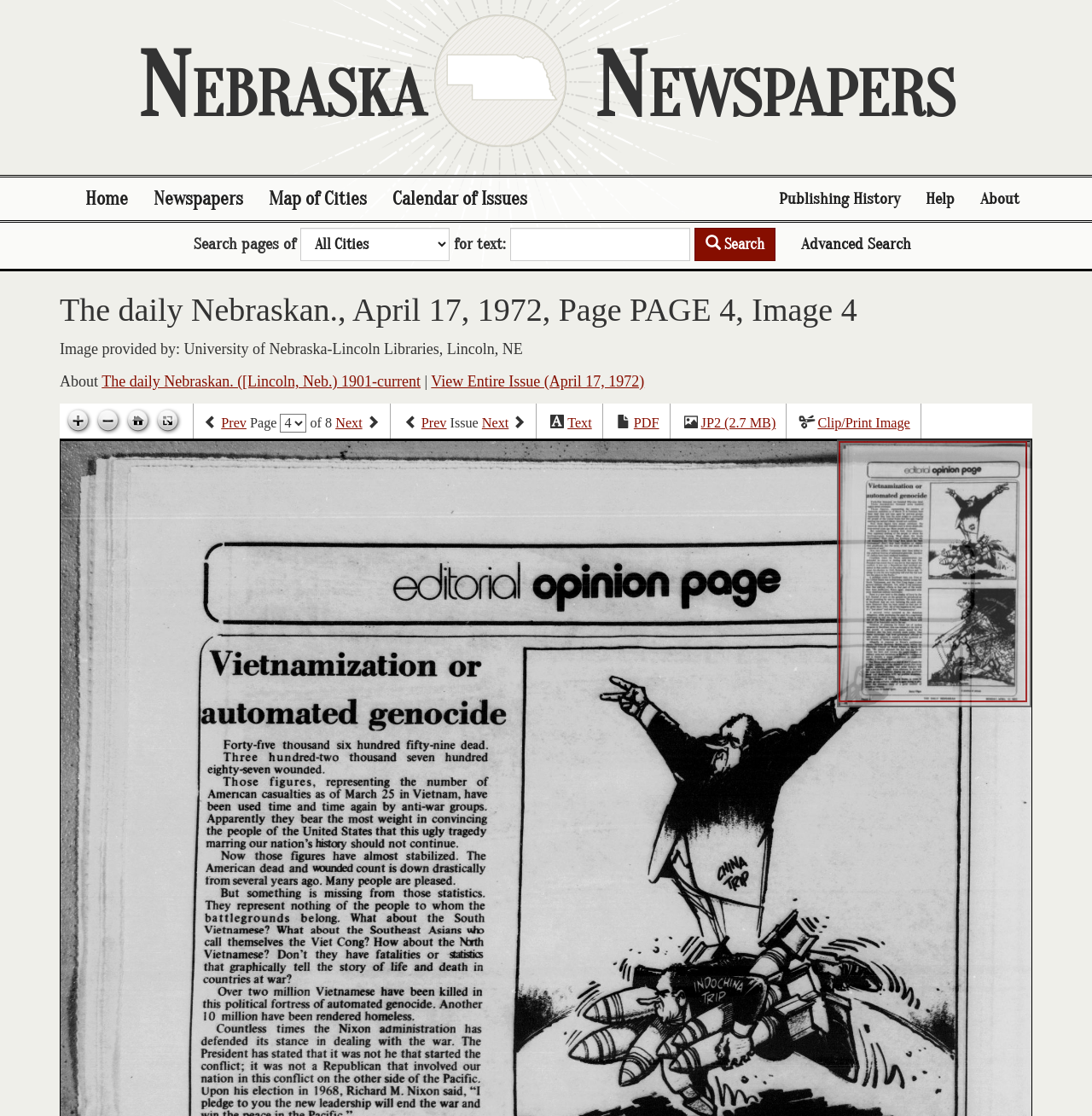Please specify the bounding box coordinates for the clickable region that will help you carry out the instruction: "Go to next page".

[0.307, 0.373, 0.332, 0.386]